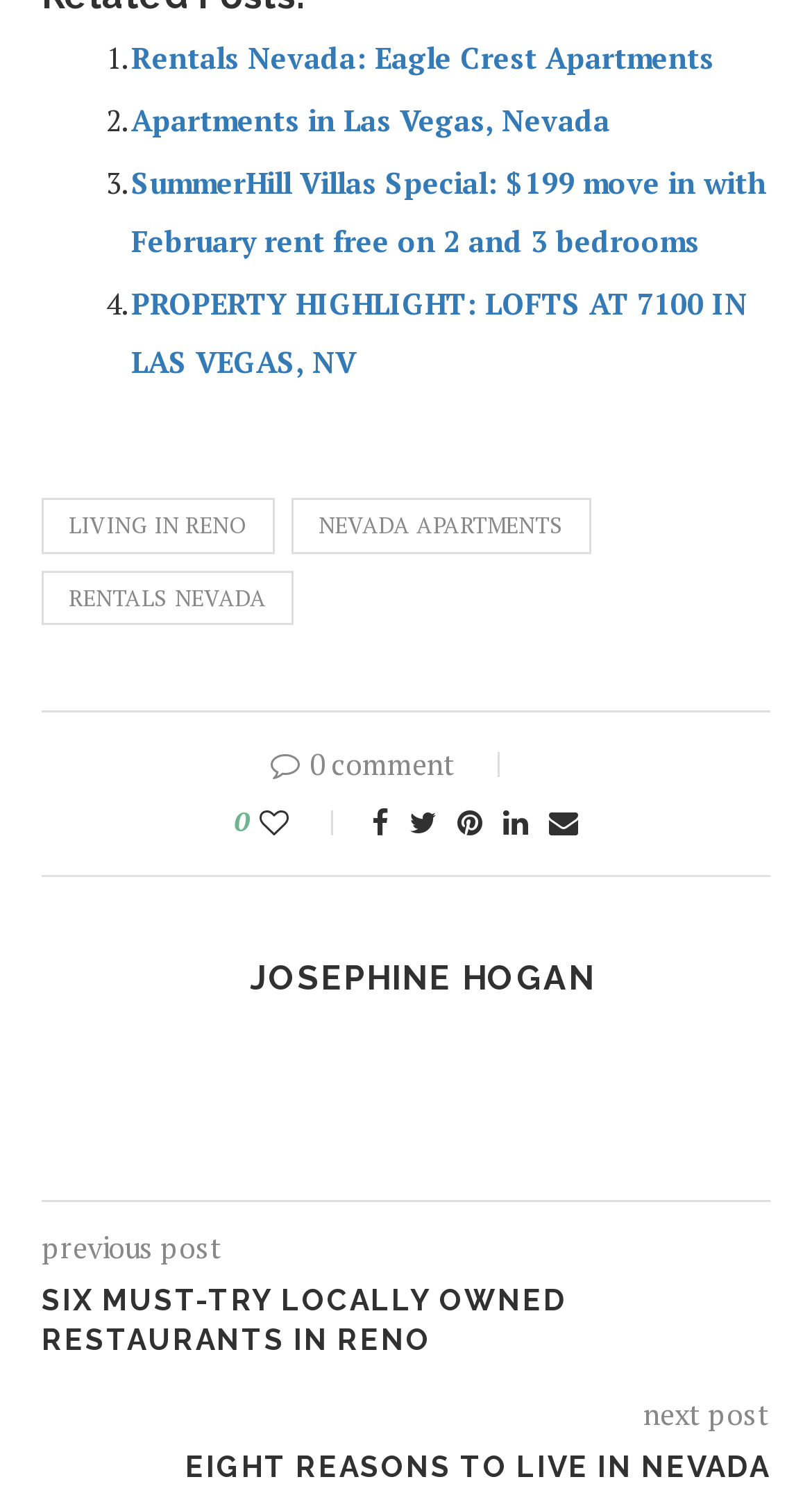Can you identify the bounding box coordinates of the clickable region needed to carry out this instruction: 'Go to JOSEPHINE HOGAN's page'? The coordinates should be four float numbers within the range of 0 to 1, stated as [left, top, right, bottom].

[0.308, 0.64, 0.733, 0.672]